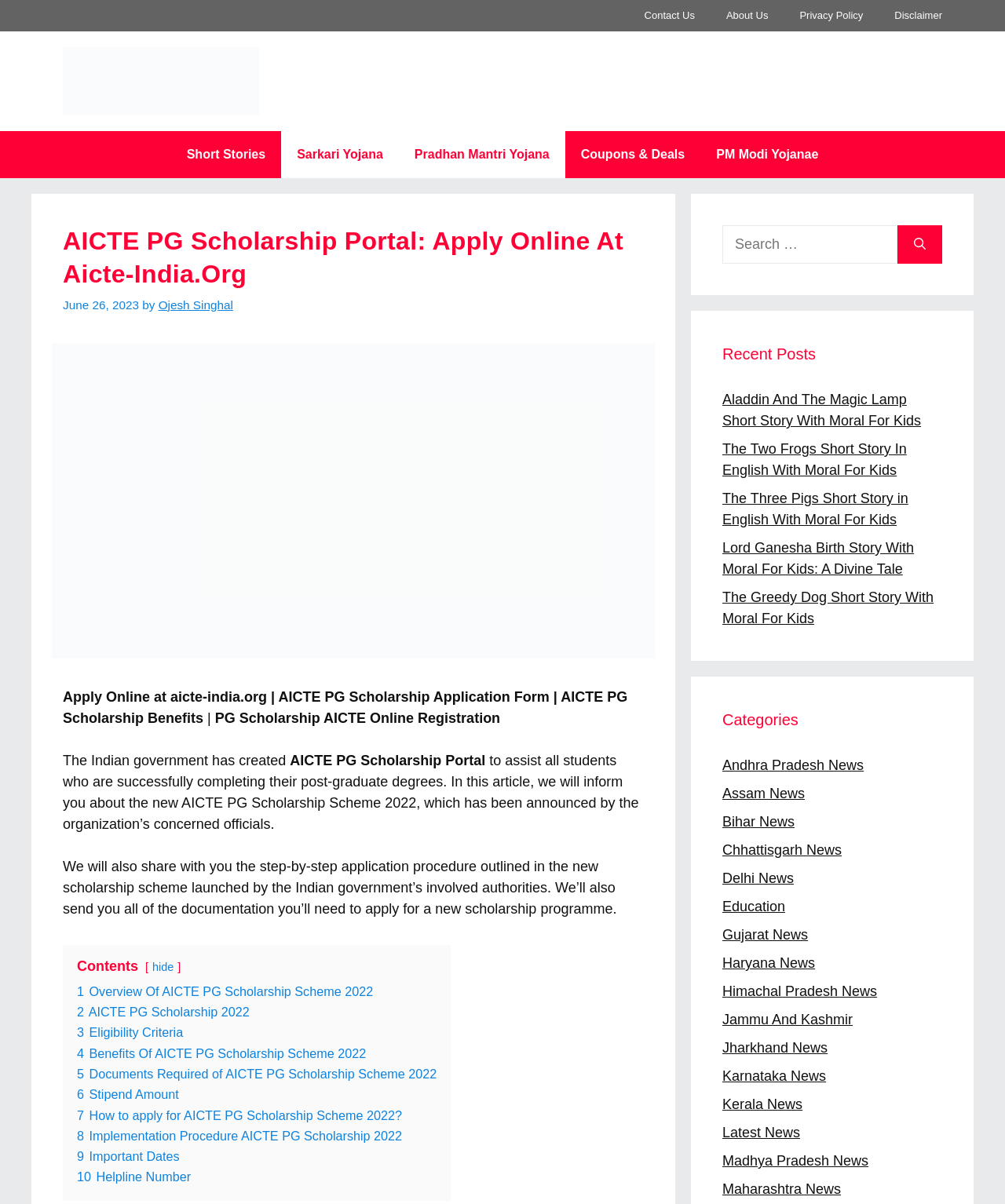Please specify the bounding box coordinates of the region to click in order to perform the following instruction: "Click on the 'Contact Us' link".

[0.625, 0.0, 0.707, 0.026]